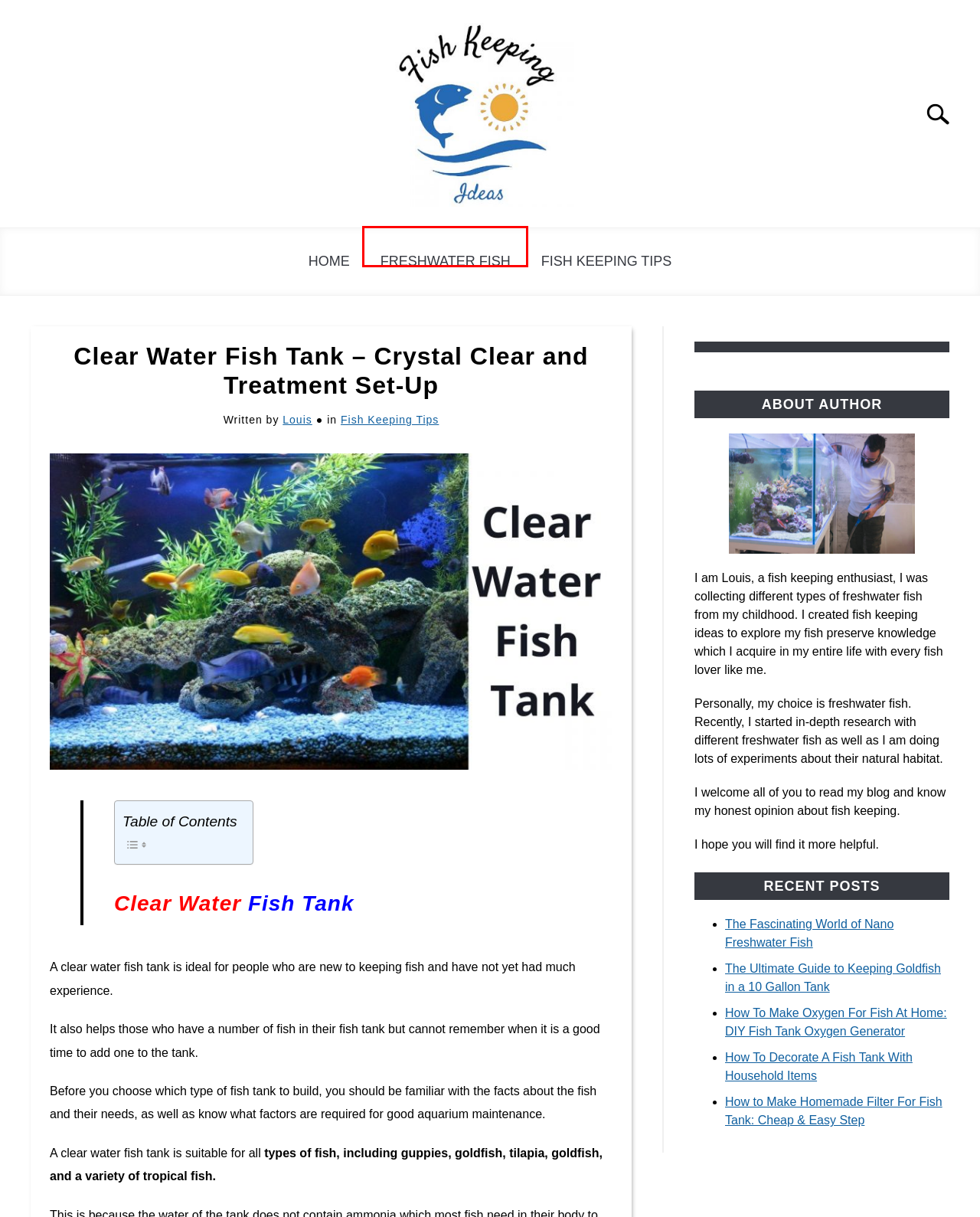Look at the screenshot of a webpage, where a red bounding box highlights an element. Select the best description that matches the new webpage after clicking the highlighted element. Here are the candidates:
A. How To Decorate A Fish Tank With Household Items
B. How to Make Homemade Filter For Fish Tank: Cheap & Easy Step
C. Louis - Fish Keeping Ideas
D. The Ultimate Guide to Keeping Goldfish in a 10 Gallon Tank
E. How To Make Oxygen For Fish At Home: DIY Fish Tank Oxygen Generator
F. Freshwater Fish Archives - Fish Keeping Ideas
G. Fish Keeping Tips Archives - Fish Keeping Ideas
H. The Fascinating World of Nano Freshwater Fish

F